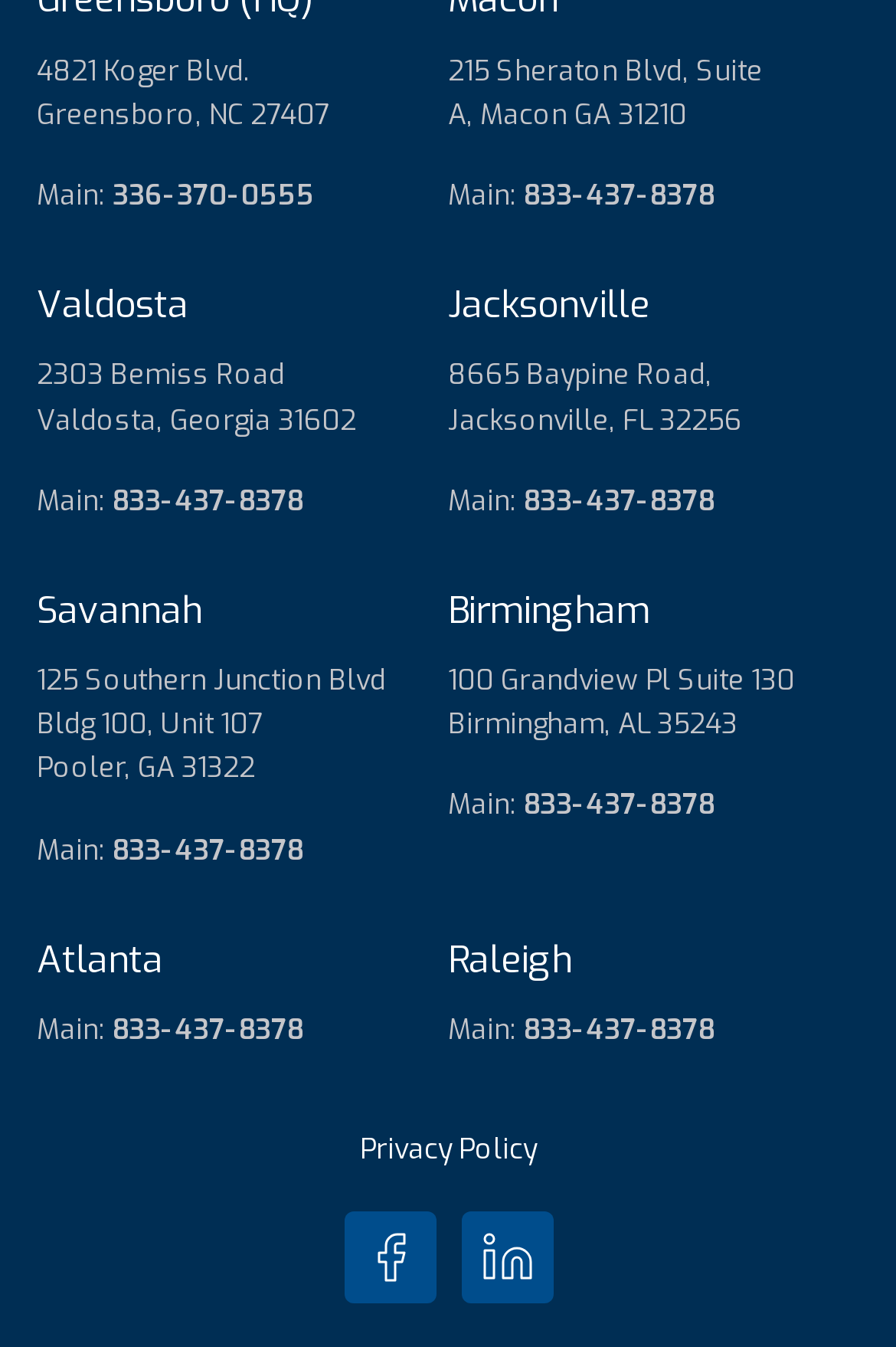Please give a concise answer to this question using a single word or phrase: 
What is the city of the location with the address '125 Southern Junction Blvd'?

Pooler